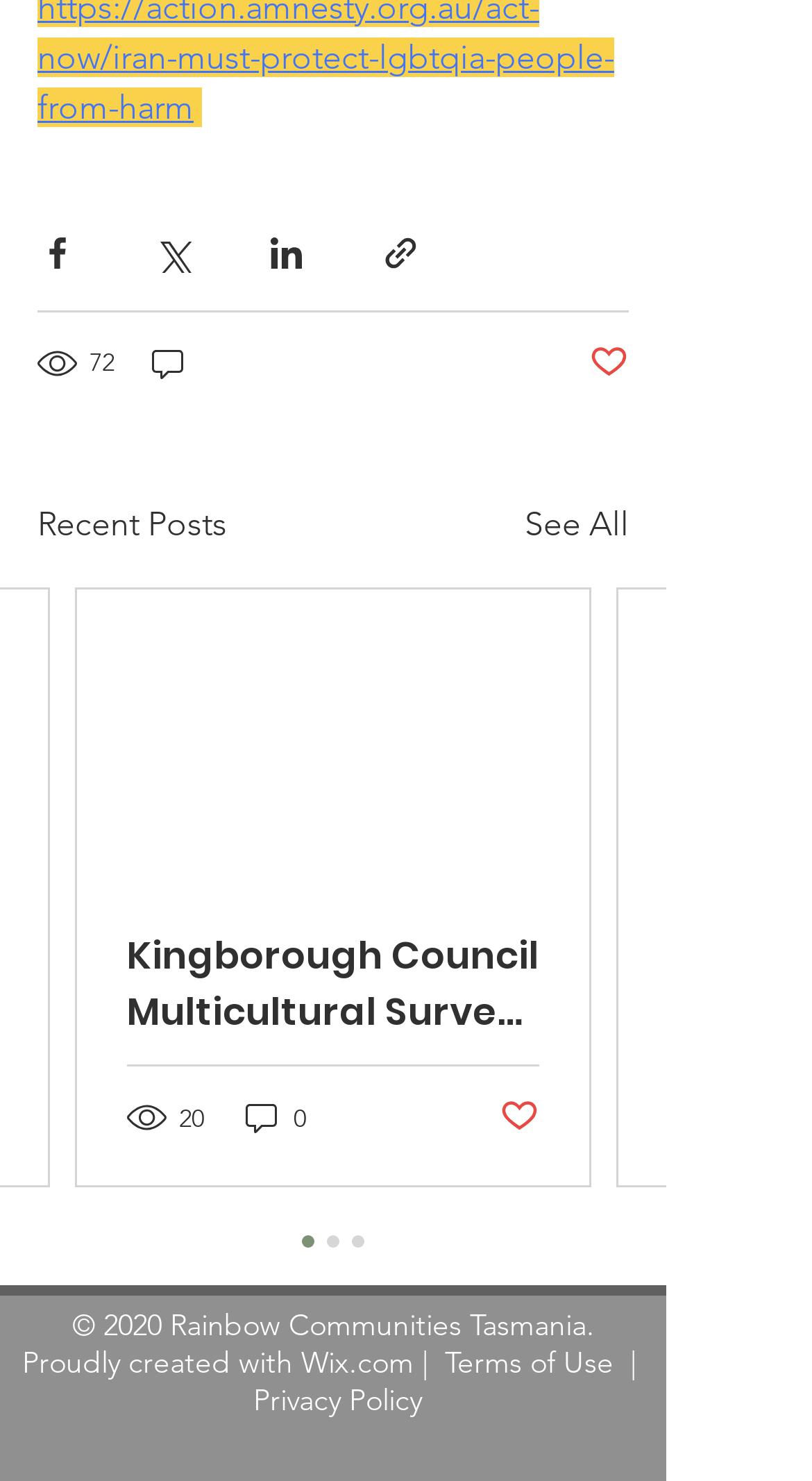What is the copyright year mentioned at the bottom of the webpage?
Using the image as a reference, give a one-word or short phrase answer.

2020